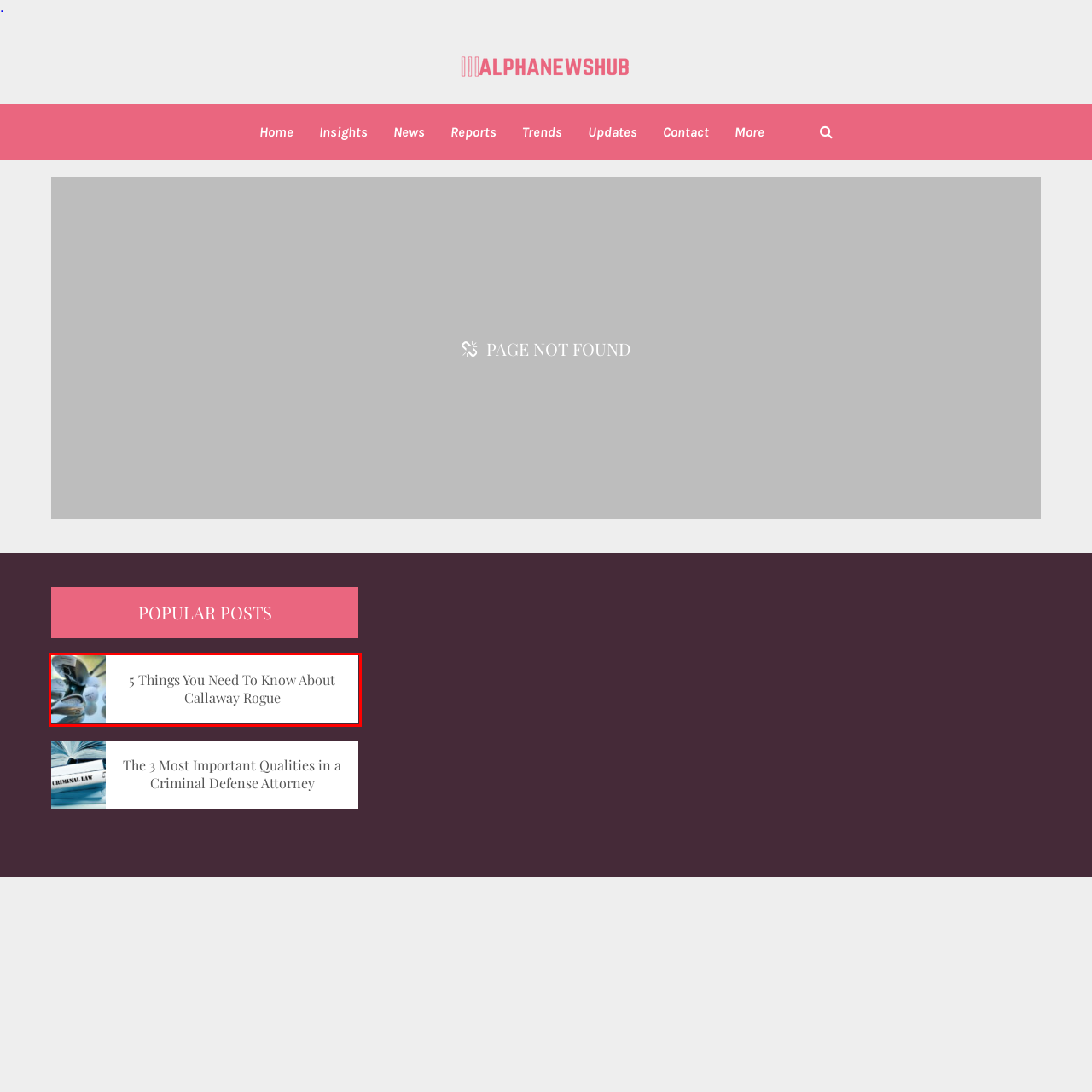Examine the screenshot of a webpage with a red bounding box around a UI element. Your task is to identify the webpage description that best corresponds to the new webpage after clicking the specified element. The given options are:
A. 5 Things You Need To Know About Callaway Rogue - Alpha News
B. Ultimate Trends for 2024 | alphanewshub.com
C. Ultimate Updates for 2024 | alphanewshub.com
D. Alpha News - Your Trusted Source for Accurate Update Information
E. Ultimate News for 2024 | alphanewshub.com
F. Ultimate Reports for 2024 | alphanewshub.com
G. Reach Out to AlphaNewsHub: Your Partner in News and Engagement
H. The 3 Most Important Qualities in a Criminal Defense Attorney - Alpha News

A